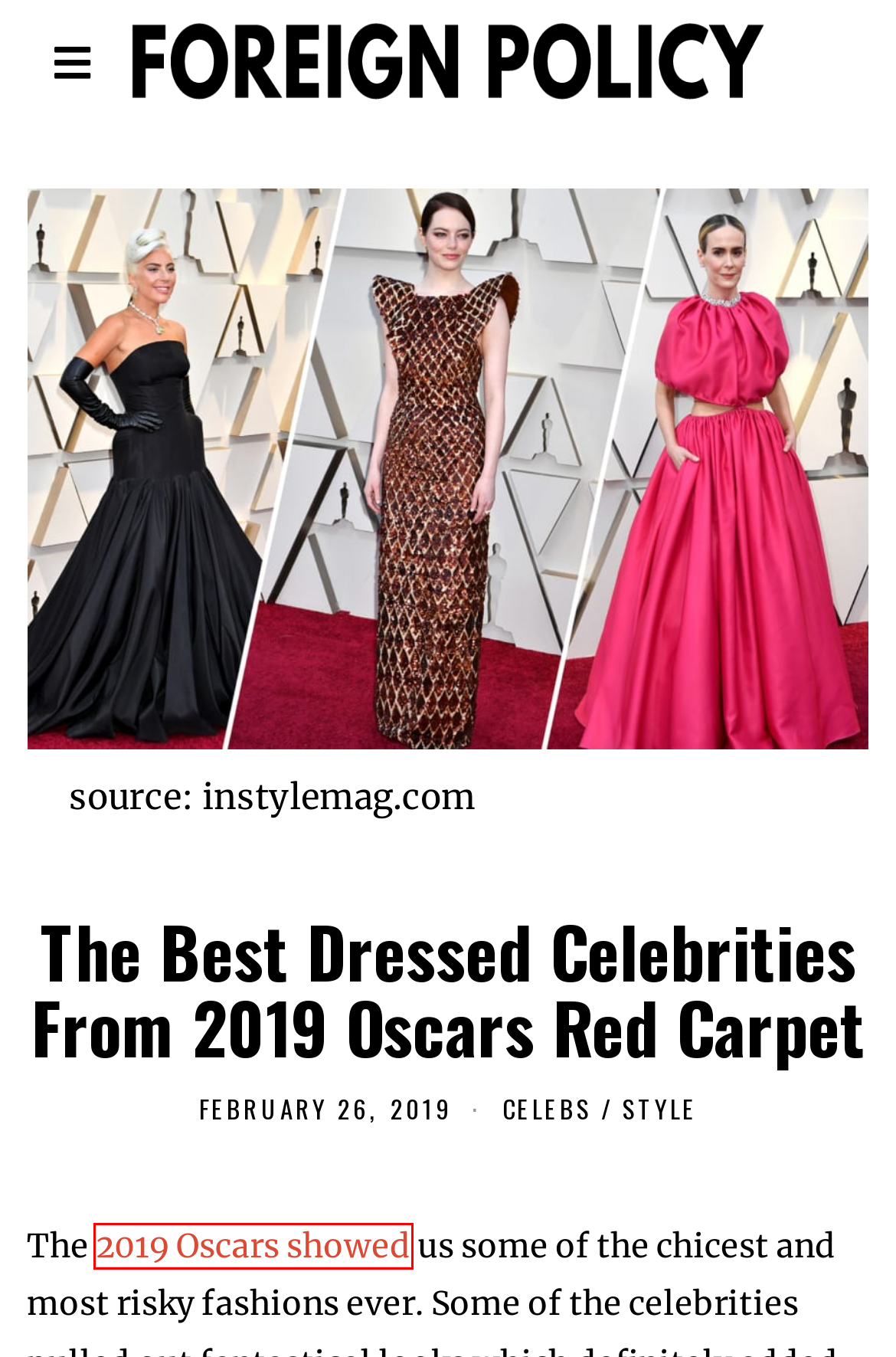Consider the screenshot of a webpage with a red bounding box around an element. Select the webpage description that best corresponds to the new page after clicking the element inside the red bounding box. Here are the candidates:
A. Entertainment Archives - Foreign Policy
B. The Oscars 2024 | 96th Academy Awards
C. Relationship Archives - Foreign Policy
D. George W. Bush Archives - Foreign Policy
E. Celebs Archives - Foreign Policy
F. Style Archives - Foreign Policy
G. Food Archives - Foreign Policy
H. Sport Archives - Foreign Policy

B